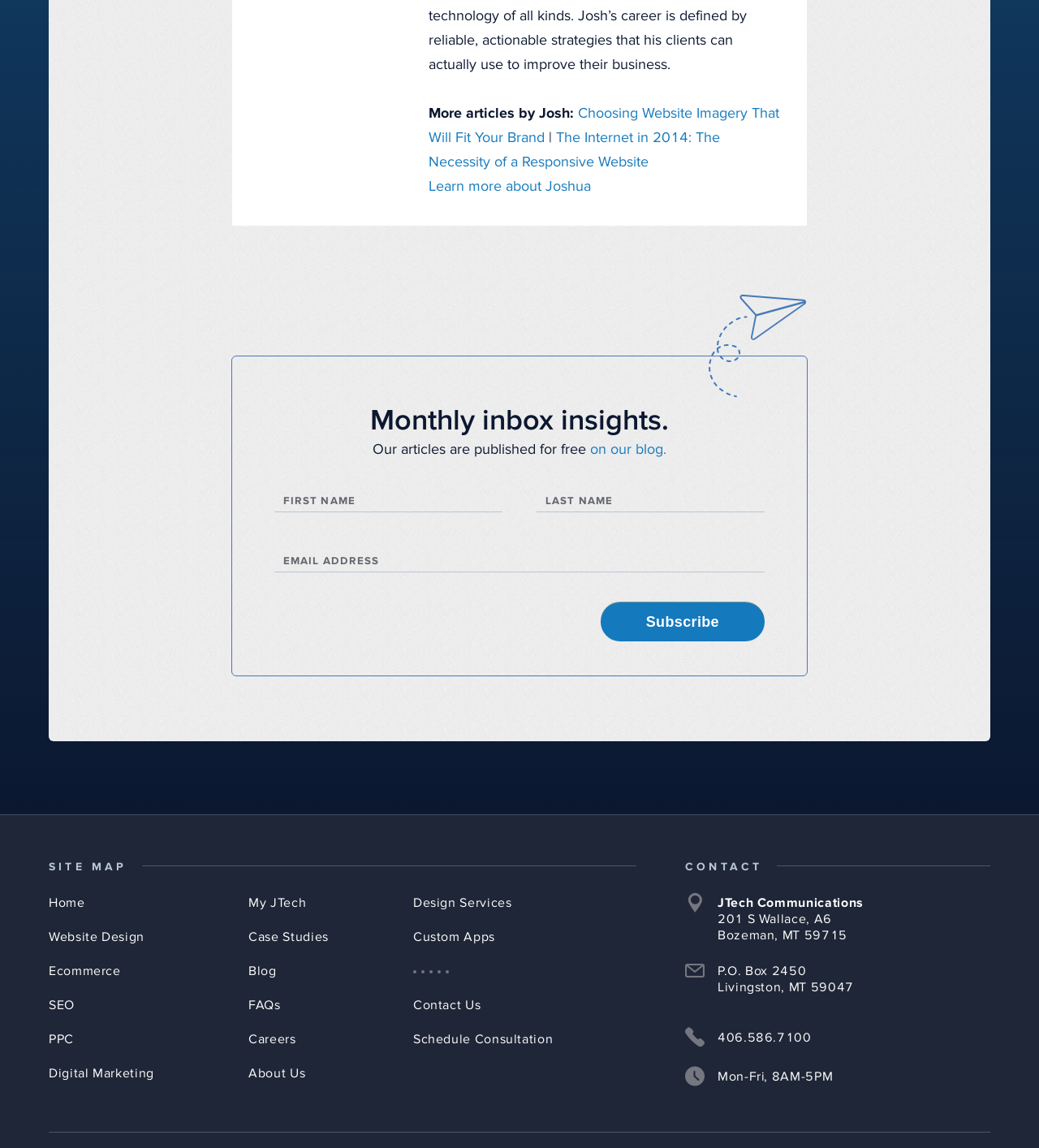What is the author of the articles?
Please provide a detailed and thorough answer to the question.

The webpage has a section that says 'More articles by Josh:', which implies that Josh is the author of the articles.